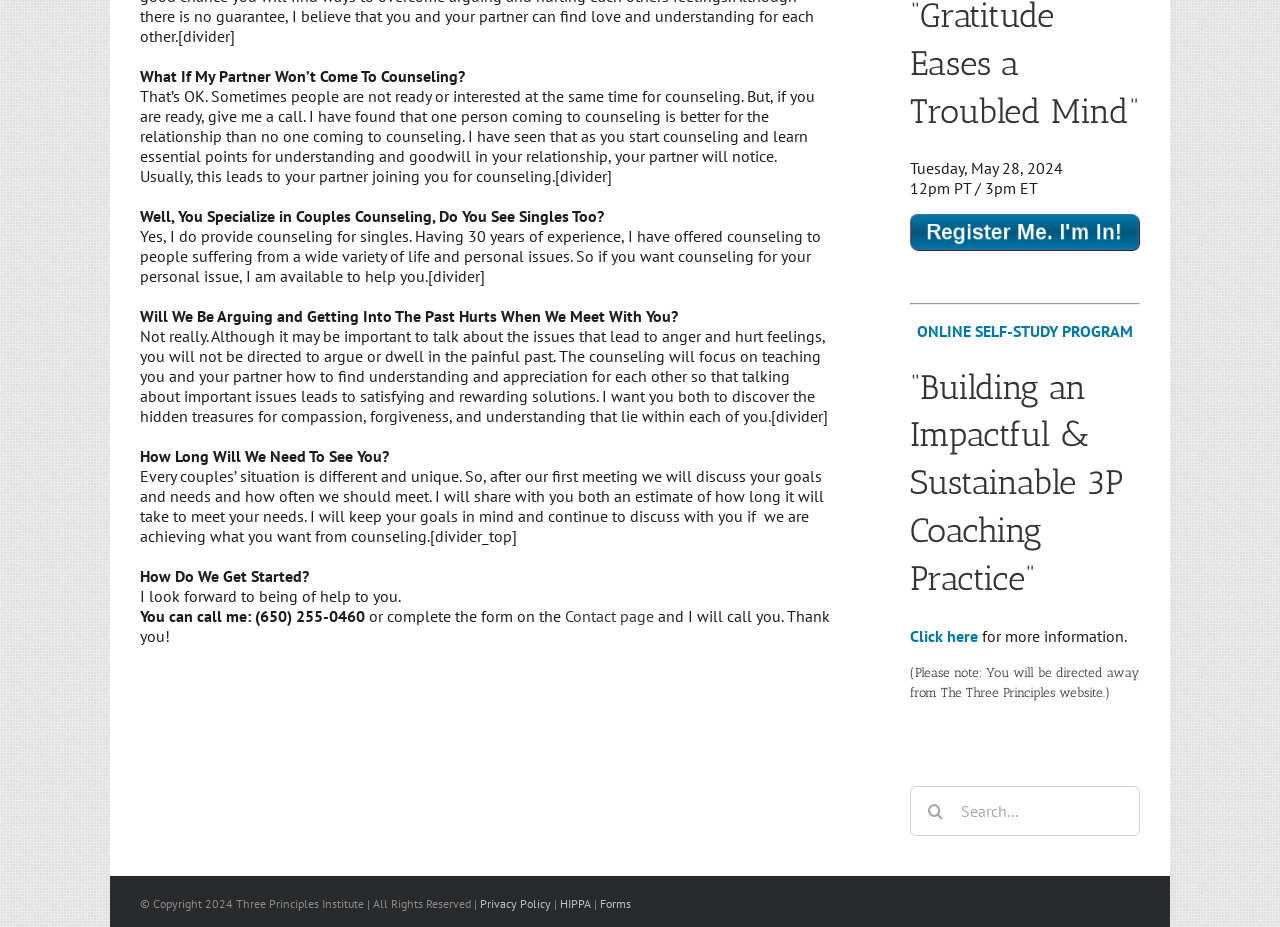Extract the bounding box coordinates of the UI element described by: "HIPPA". The coordinates should include four float numbers ranging from 0 to 1, e.g., [left, top, right, bottom].

[0.438, 0.966, 0.462, 0.982]